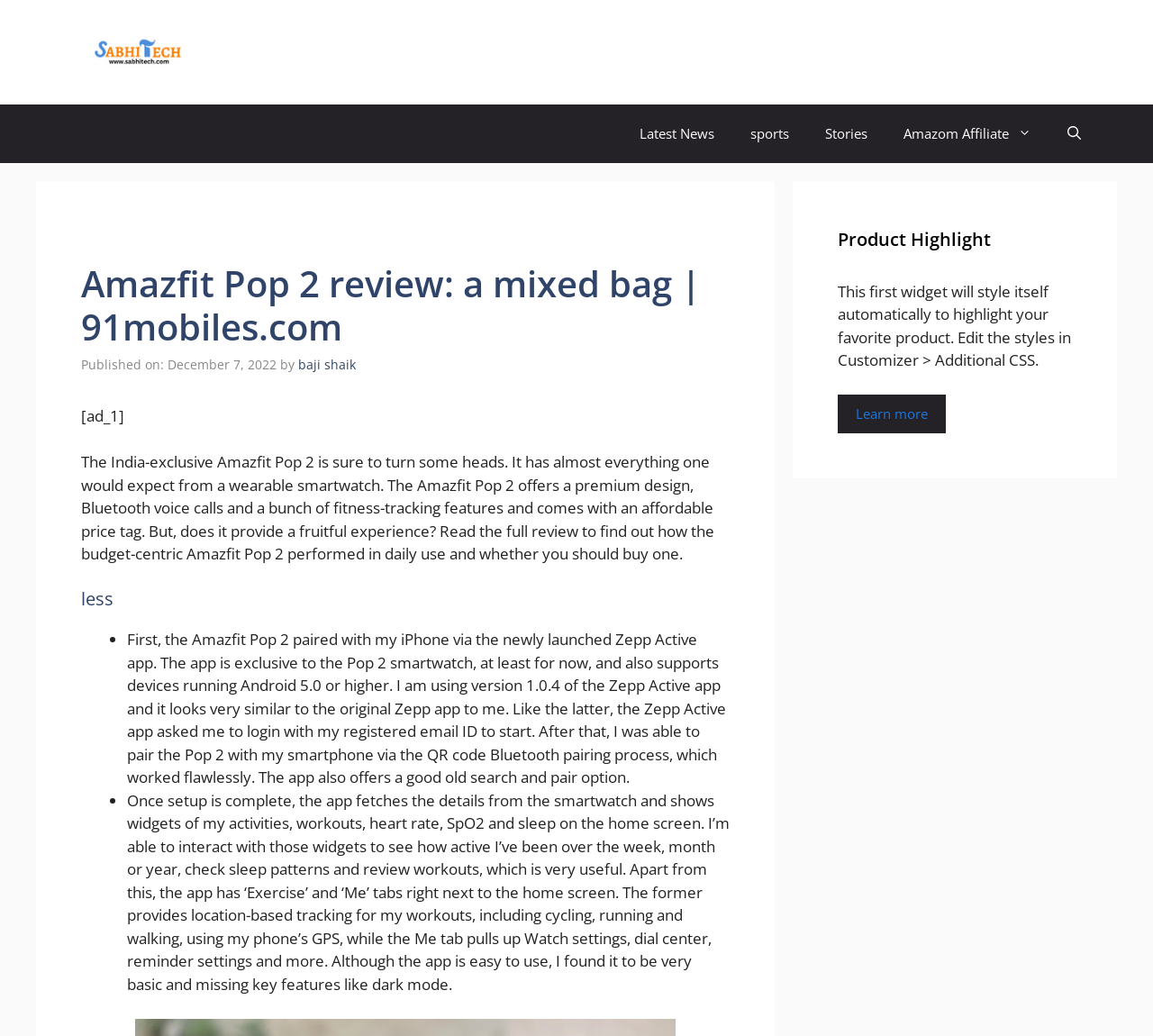Identify the bounding box coordinates of the specific part of the webpage to click to complete this instruction: "Search for something".

None